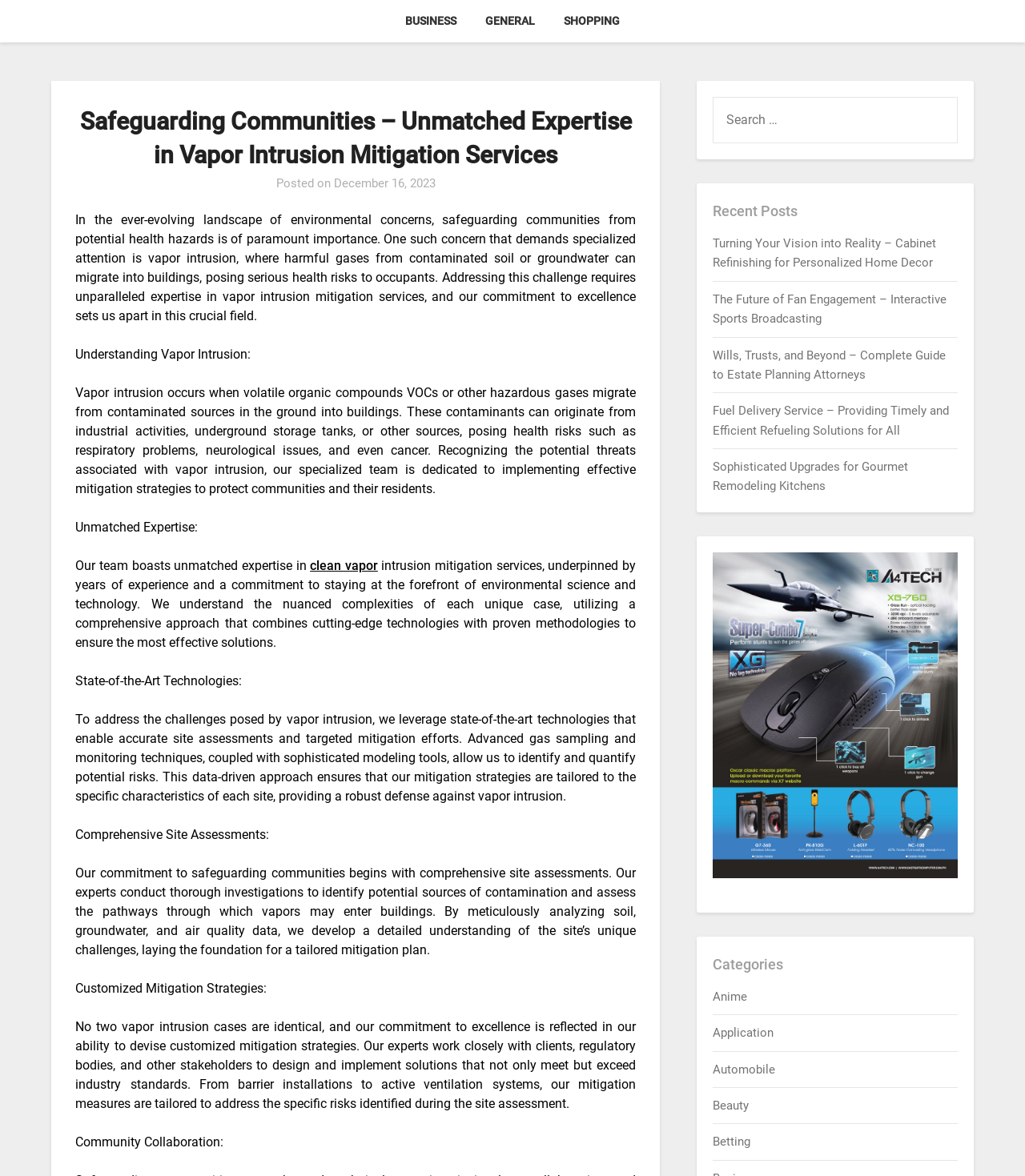Locate the bounding box of the UI element defined by this description: "clean vapor". The coordinates should be given as four float numbers between 0 and 1, formatted as [left, top, right, bottom].

[0.302, 0.474, 0.369, 0.487]